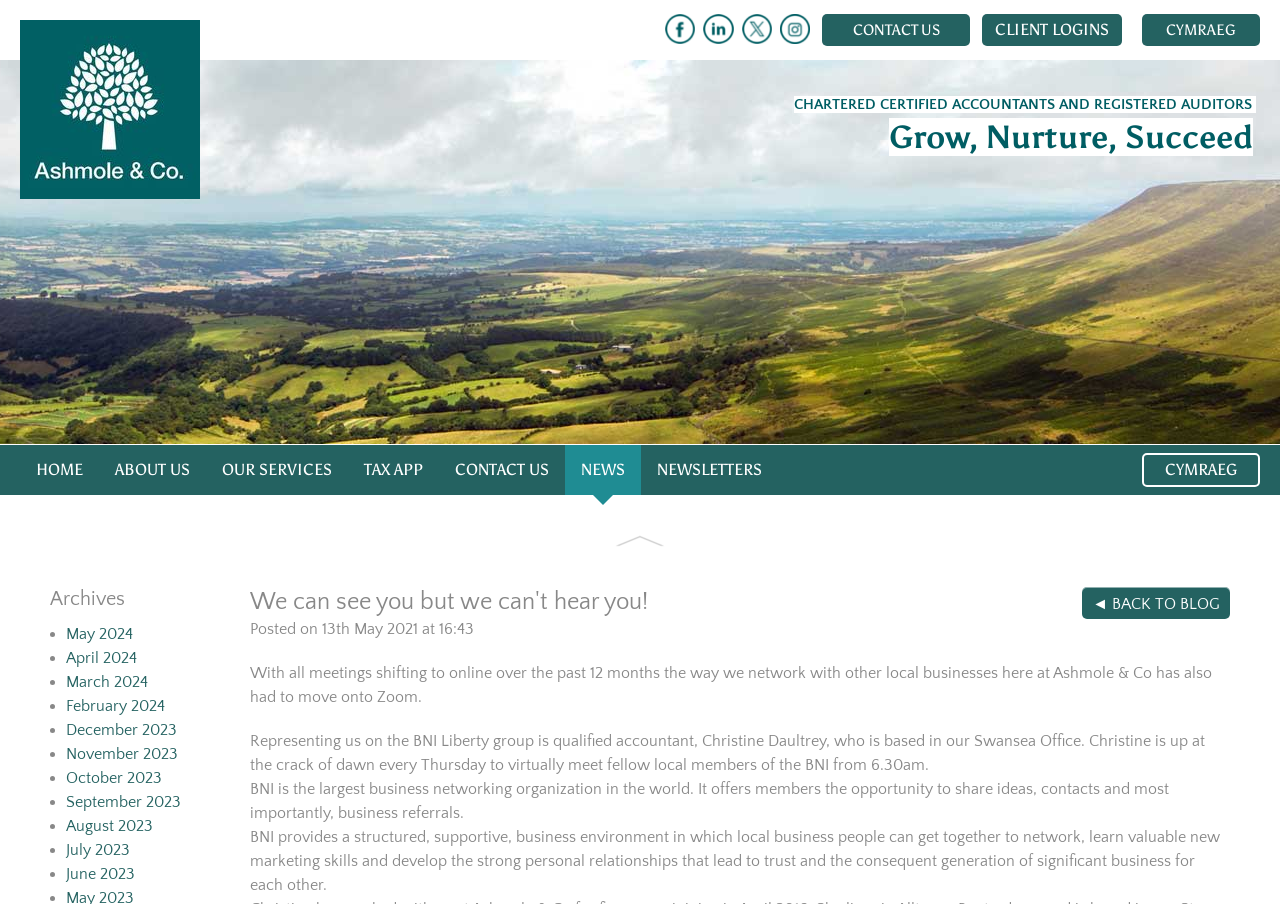Please identify the bounding box coordinates of the element on the webpage that should be clicked to follow this instruction: "Search for trips". The bounding box coordinates should be given as four float numbers between 0 and 1, formatted as [left, top, right, bottom].

None